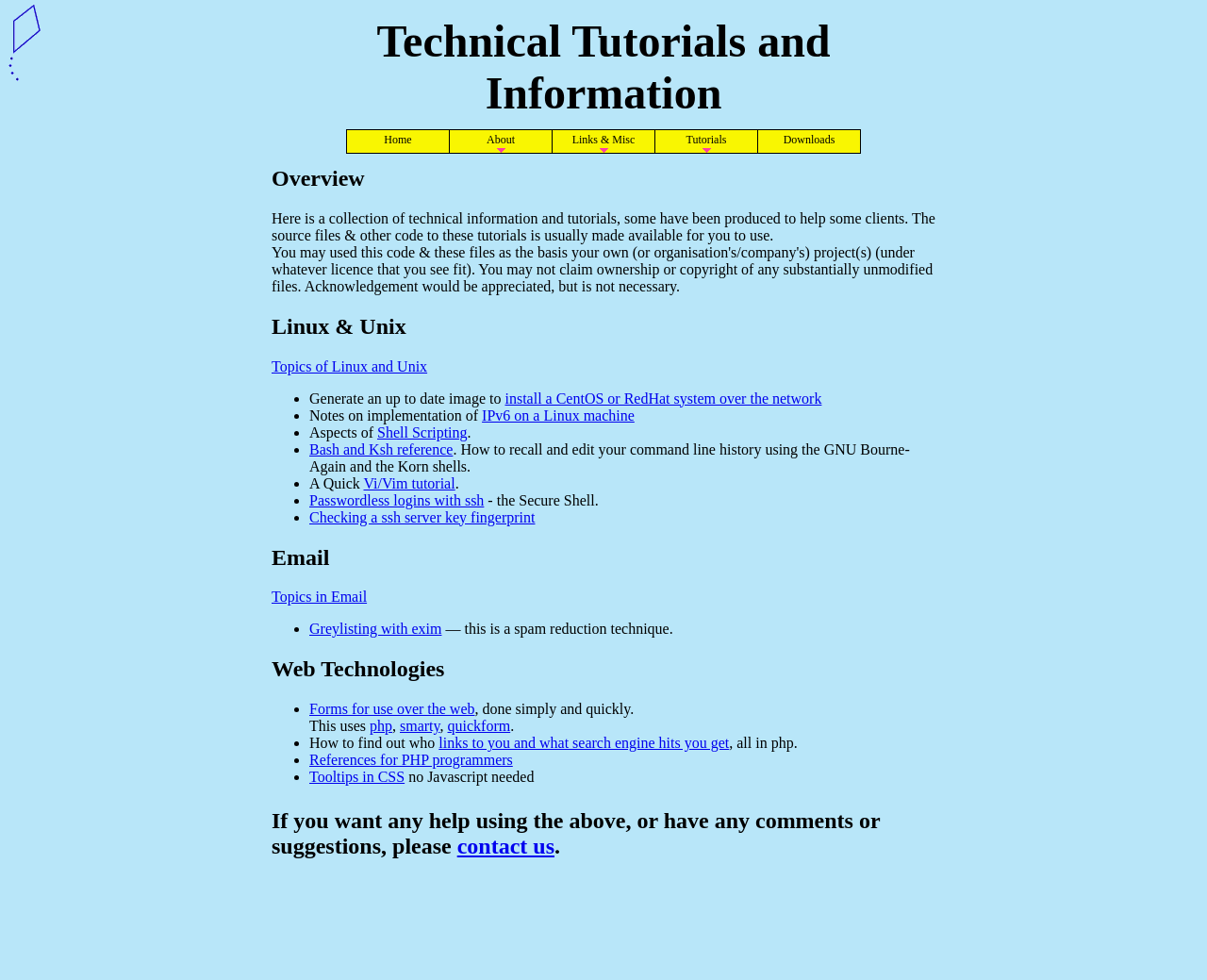Identify the bounding box coordinates of the region I need to click to complete this instruction: "Learn about 'Greylisting with exim'".

[0.256, 0.634, 0.366, 0.65]